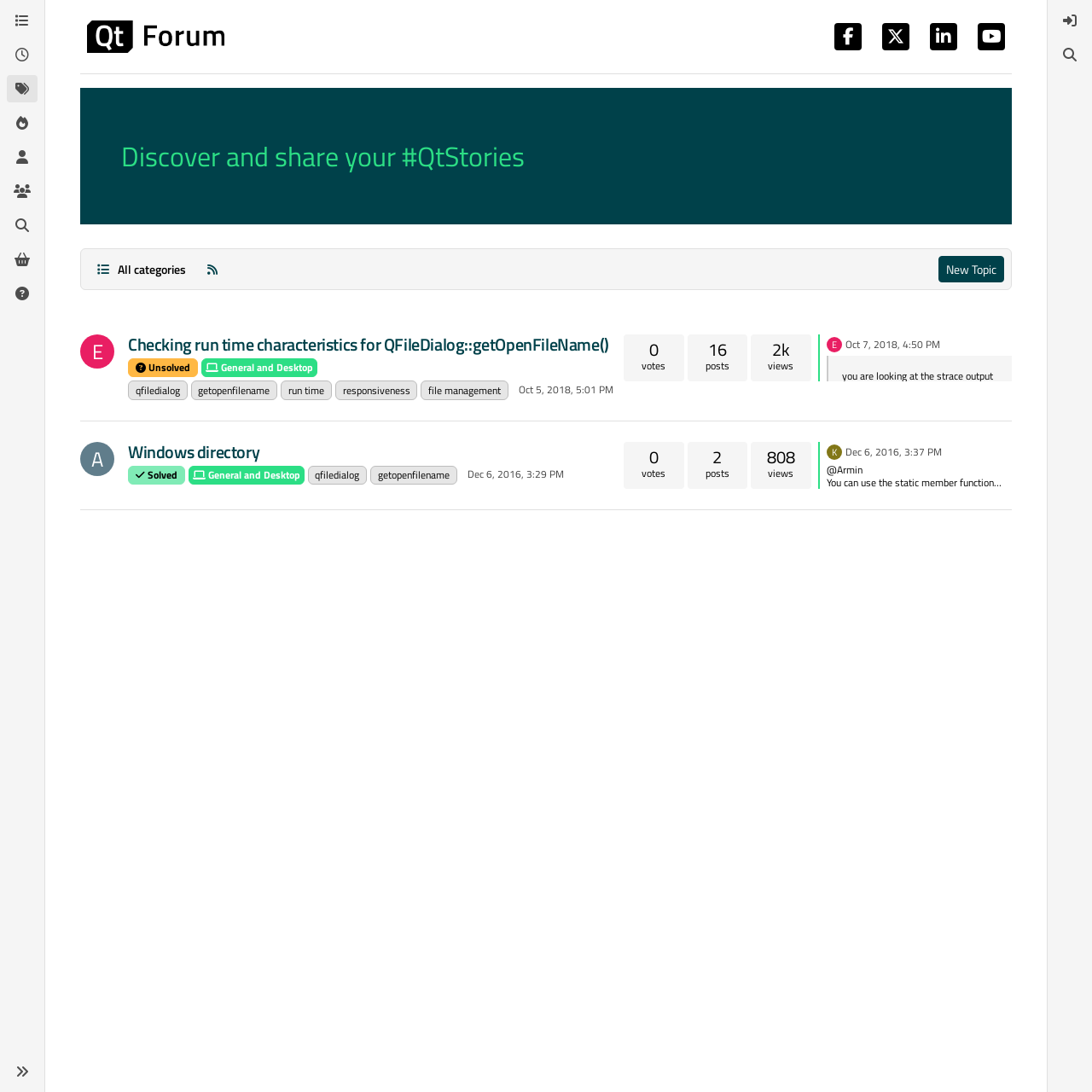Describe all visible elements and their arrangement on the webpage.

This webpage is a discussion forum, specifically a topic page on the Qt Forum. At the top, there are several links to different categories, including "Categories", "Recent", "Tags", "Popular", "Users", "Groups", and "Search". There is also a "Sidebar Toggle" button.

Below the top links, there is a main section that takes up most of the page. It starts with a brand logo and a link to "Discover and share your #QtStories". There are also several icons and a button to create a new topic.

The main content of the page is a discussion thread about "Checking run time characteristics for QFileDialog::getOpenFileName()". The thread has several posts from different users, including "elfring" and "Armin". Each post has a heading with the user's name and a timestamp, followed by the post content. The posts are formatted with blockquotes and have links to other topics and tags.

The discussion thread is divided into two main sections, with the first section having several links to tags, including "qfiledialog", "getopenfilename", "run time", "responsiveness", and "file management". There are also links to the users' profiles and avatars.

The second section of the discussion thread has a similar format, with links to tags and users' profiles. The posts in this section are shorter and more concise, with some of them having blockquotes and links to other topics.

Throughout the page, there are several static text elements, including "Unsolved", "Solved", "votes", "posts", and "views", which provide additional information about the discussion thread.